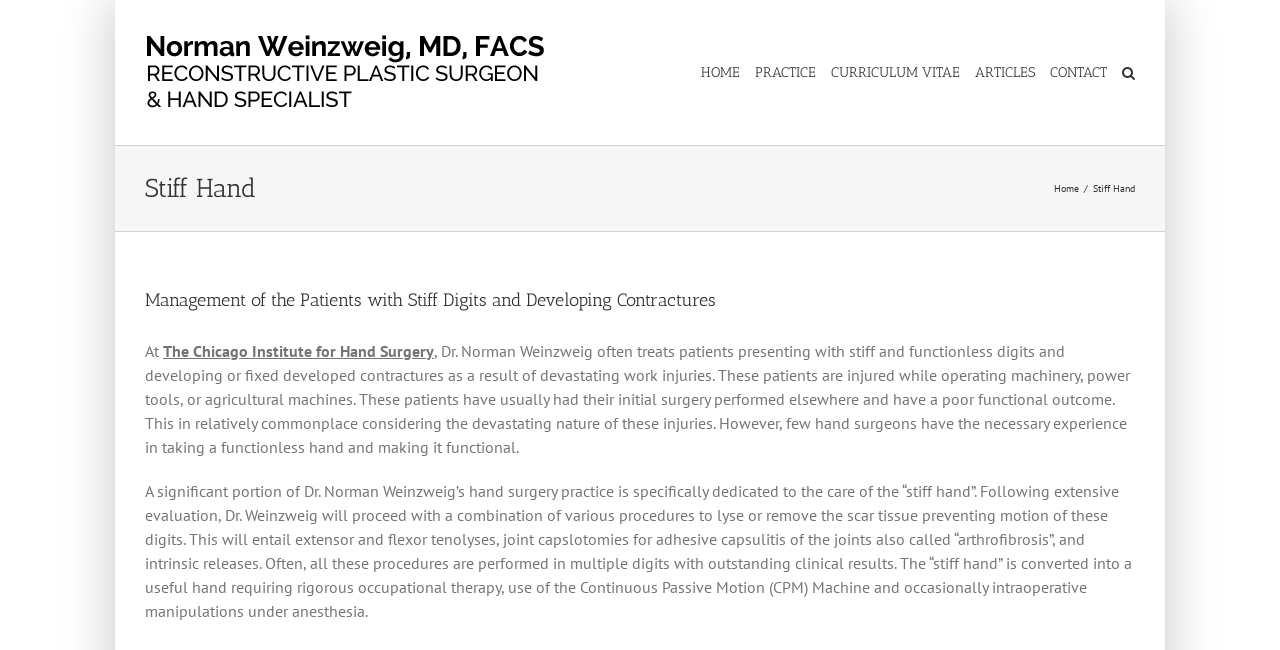Identify the bounding box coordinates of the region that needs to be clicked to carry out this instruction: "Click the HOME link". Provide these coordinates as four float numbers ranging from 0 to 1, i.e., [left, top, right, bottom].

[0.548, 0.0, 0.578, 0.223]